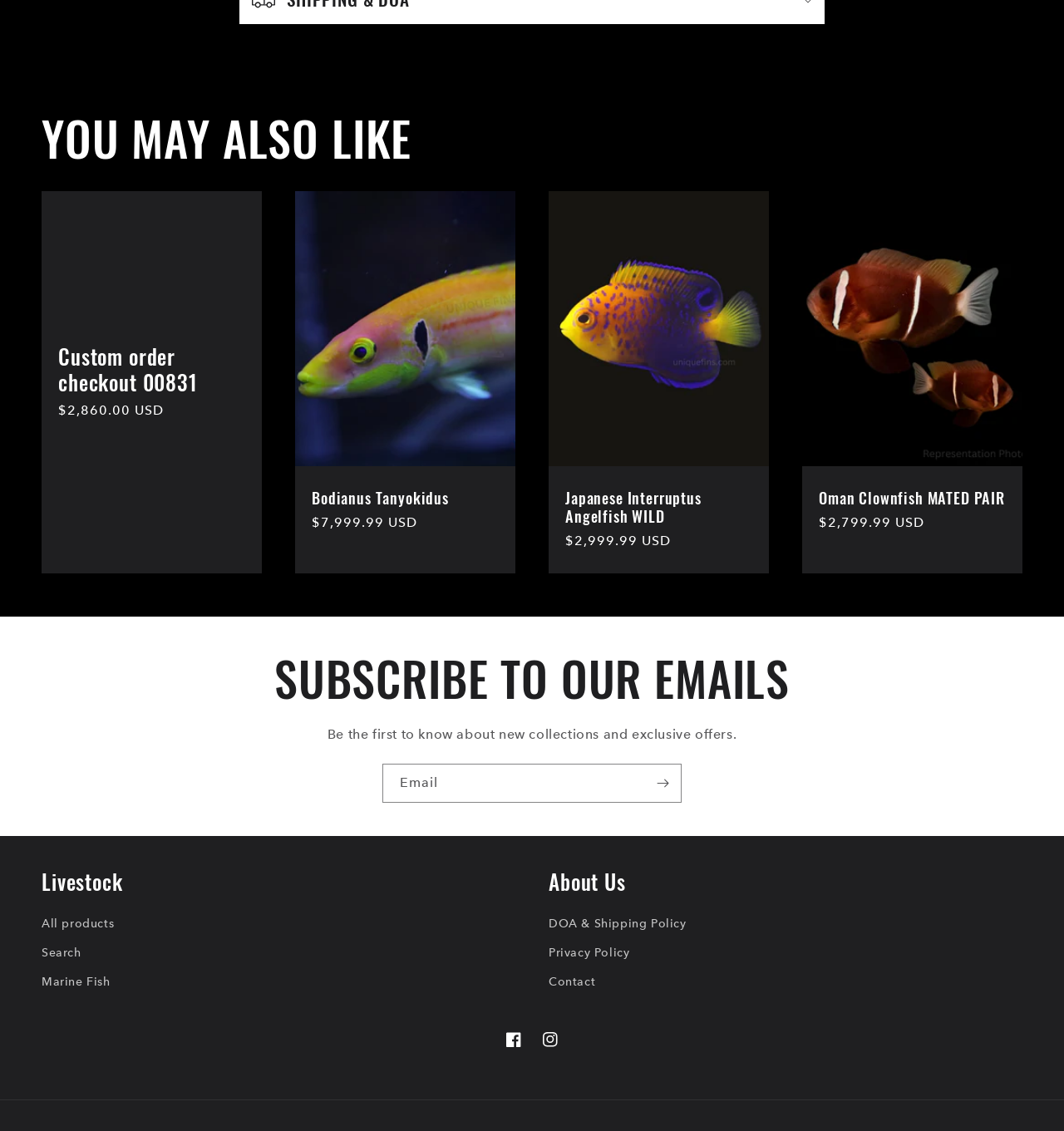What is the name of the third product listed?
Examine the image and provide an in-depth answer to the question.

I found the name of the third product listed by looking at the heading elements and their corresponding images, and found that the third product is 'Japanese Interruptus Angelfish WILD'.